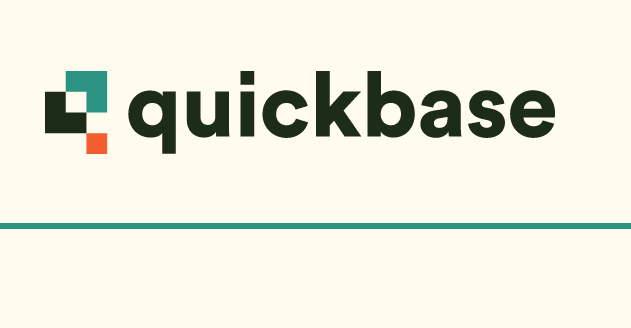What is the purpose of the logo's design?
Based on the image, provide your answer in one word or phrase.

Efficiency and innovation